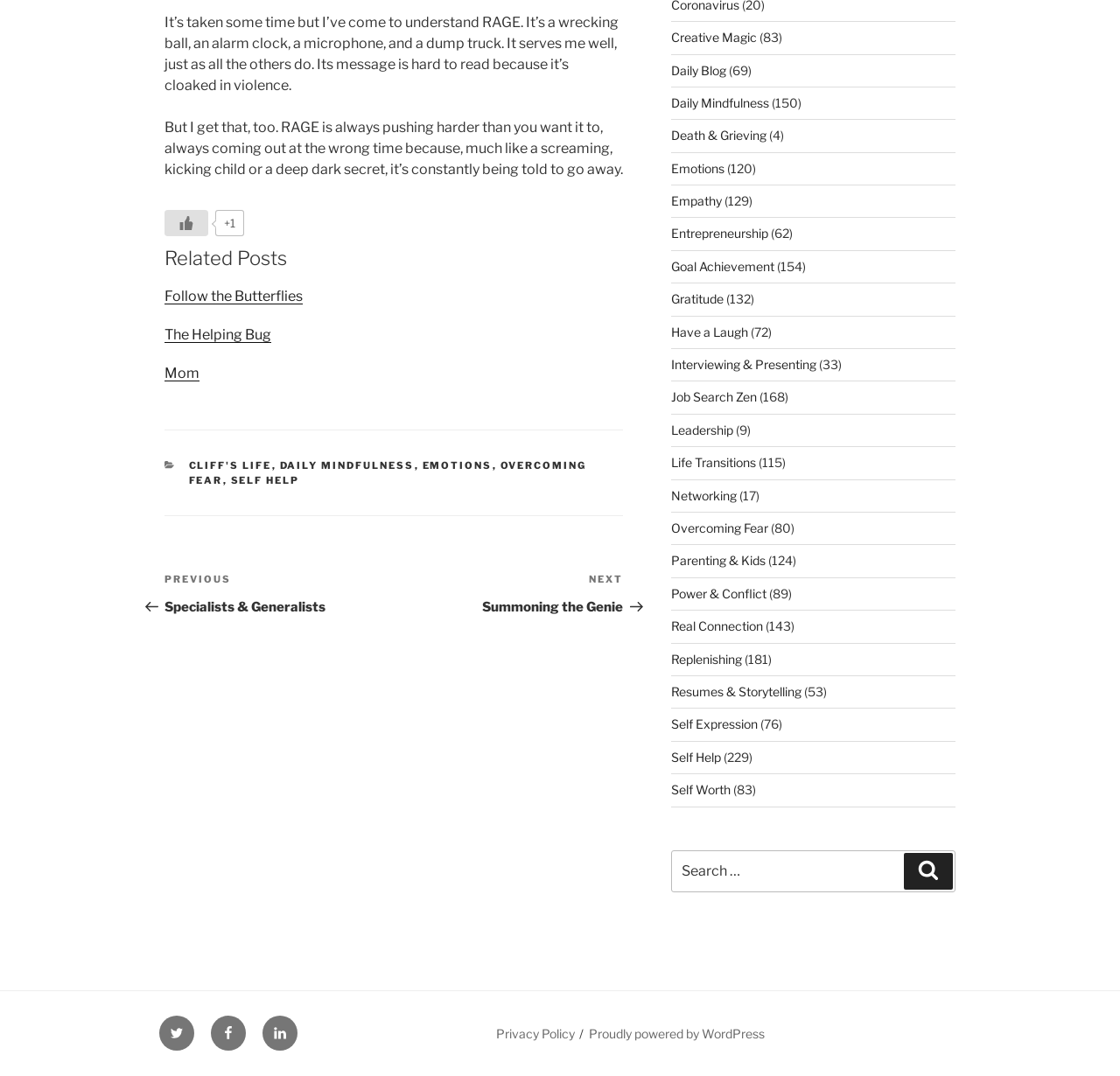Find the bounding box coordinates for the HTML element described as: "Proudly powered by WordPress". The coordinates should consist of four float values between 0 and 1, i.e., [left, top, right, bottom].

[0.526, 0.953, 0.683, 0.967]